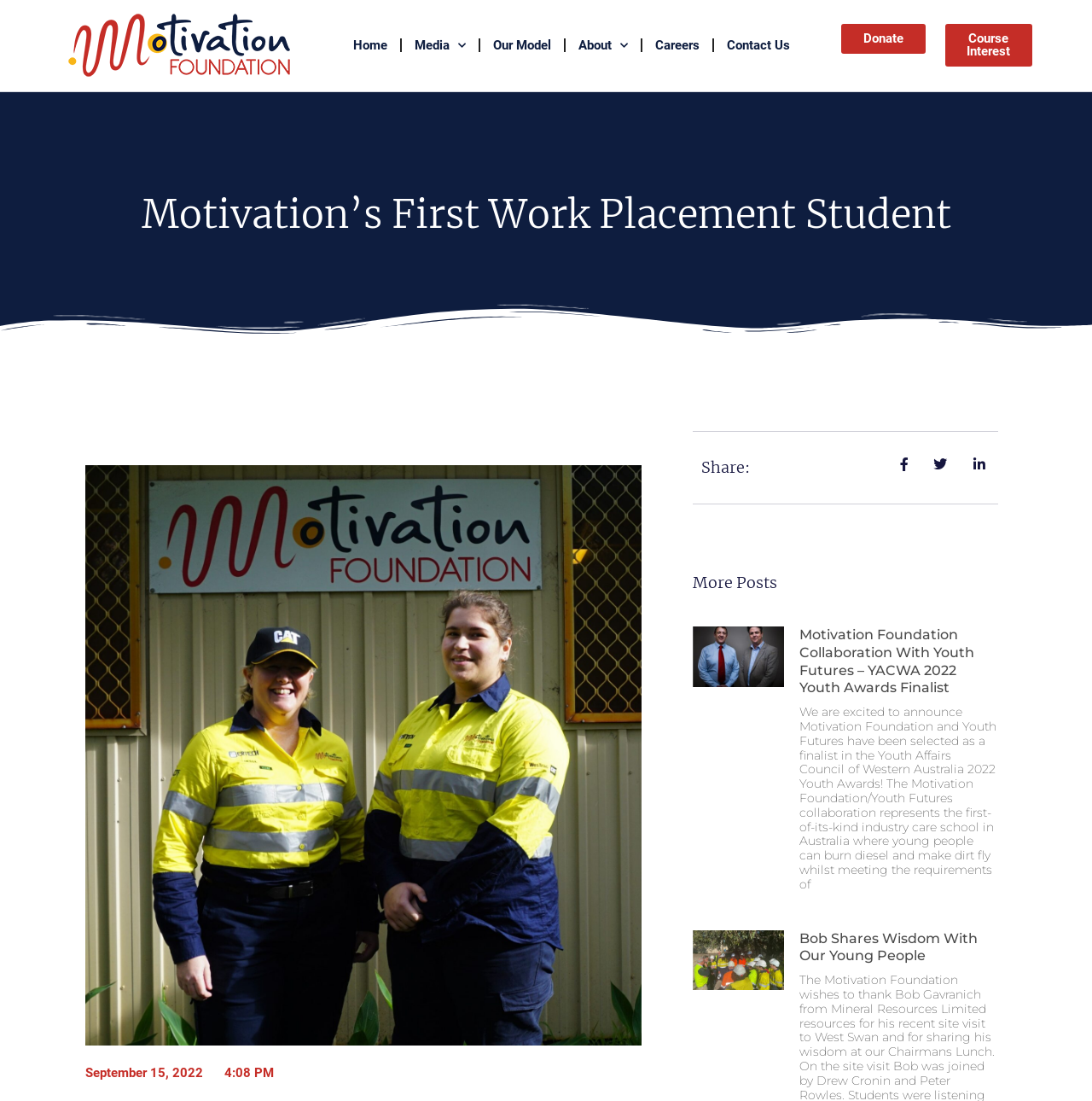Identify the bounding box coordinates of the section to be clicked to complete the task described by the following instruction: "Click the 'Course Interest' link". The coordinates should be four float numbers between 0 and 1, formatted as [left, top, right, bottom].

[0.865, 0.022, 0.945, 0.061]